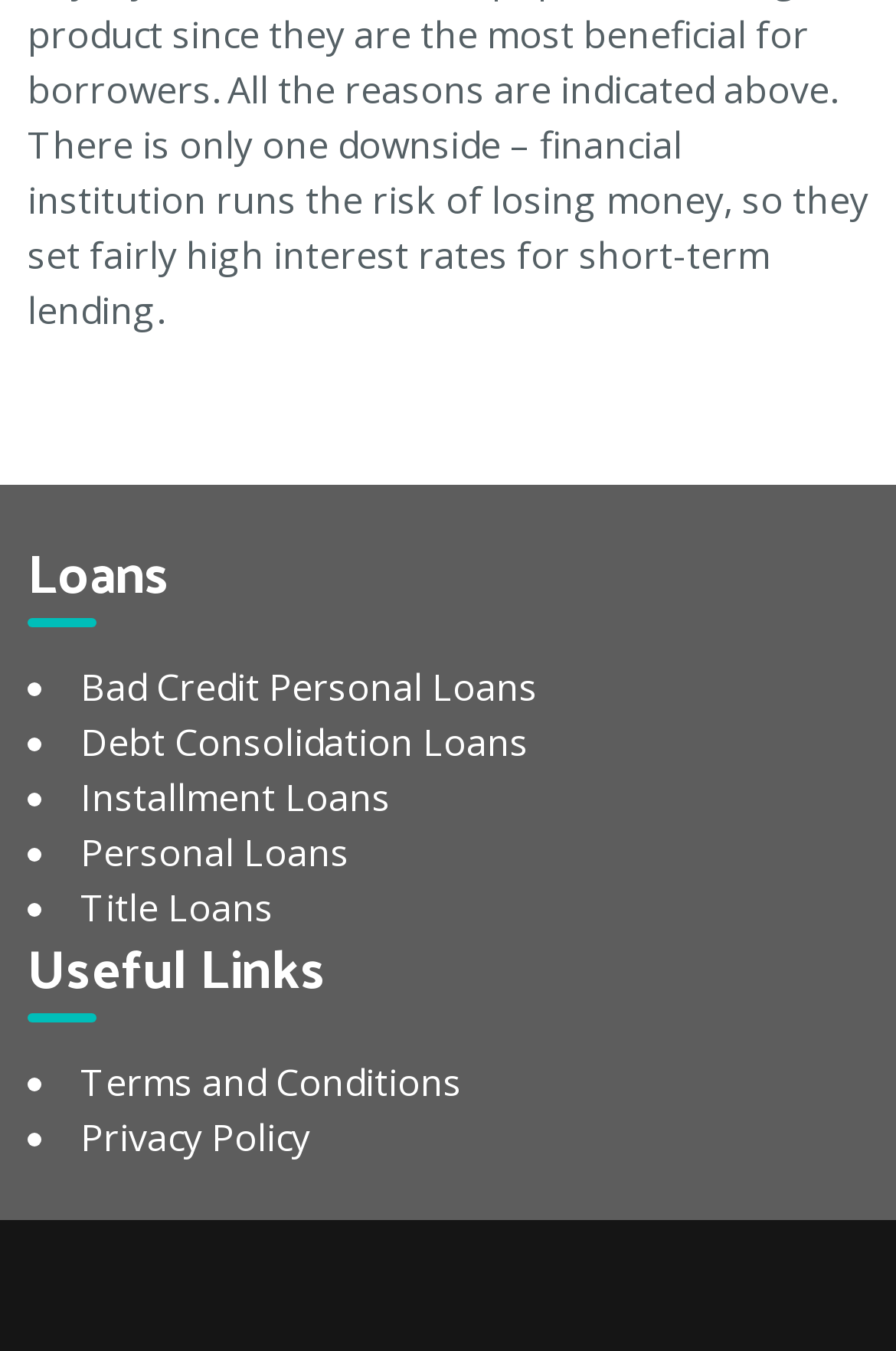What is the second link listed under 'Useful Links'?
We need a detailed and meticulous answer to the question.

The webpage has a section titled 'Useful Links' which lists two links: Terms and Conditions and Privacy Policy, with Privacy Policy being the second link.